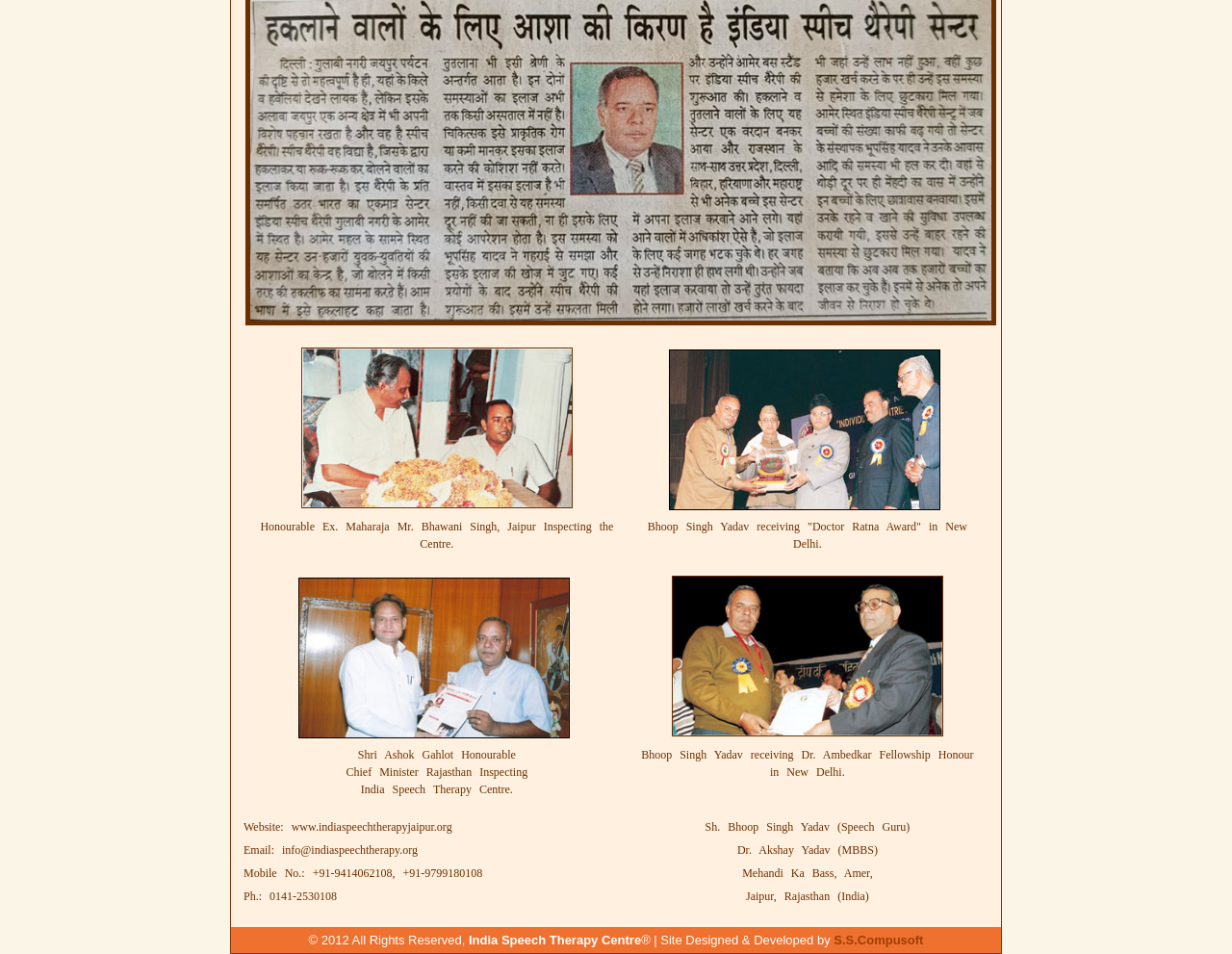Who is the founder of the centre?
Analyze the image and provide a thorough answer to the question.

Although the founder is not explicitly mentioned, Bhoop Singh Yadav is mentioned multiple times in the table, including receiving awards, which suggests that he might be the founder or a prominent figure of the centre.